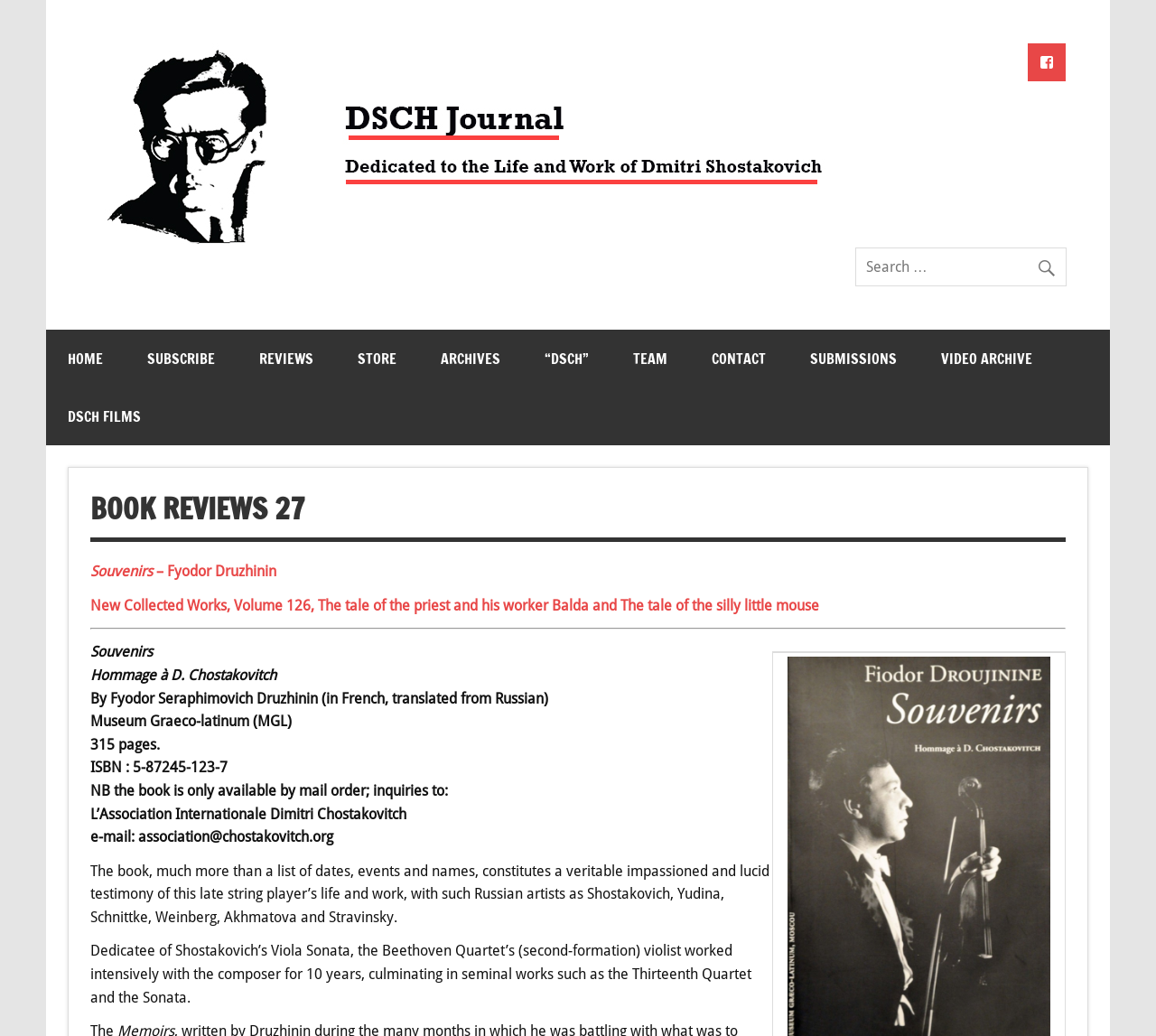Could you locate the bounding box coordinates for the section that should be clicked to accomplish this task: "Click the logo".

[0.078, 0.04, 0.742, 0.057]